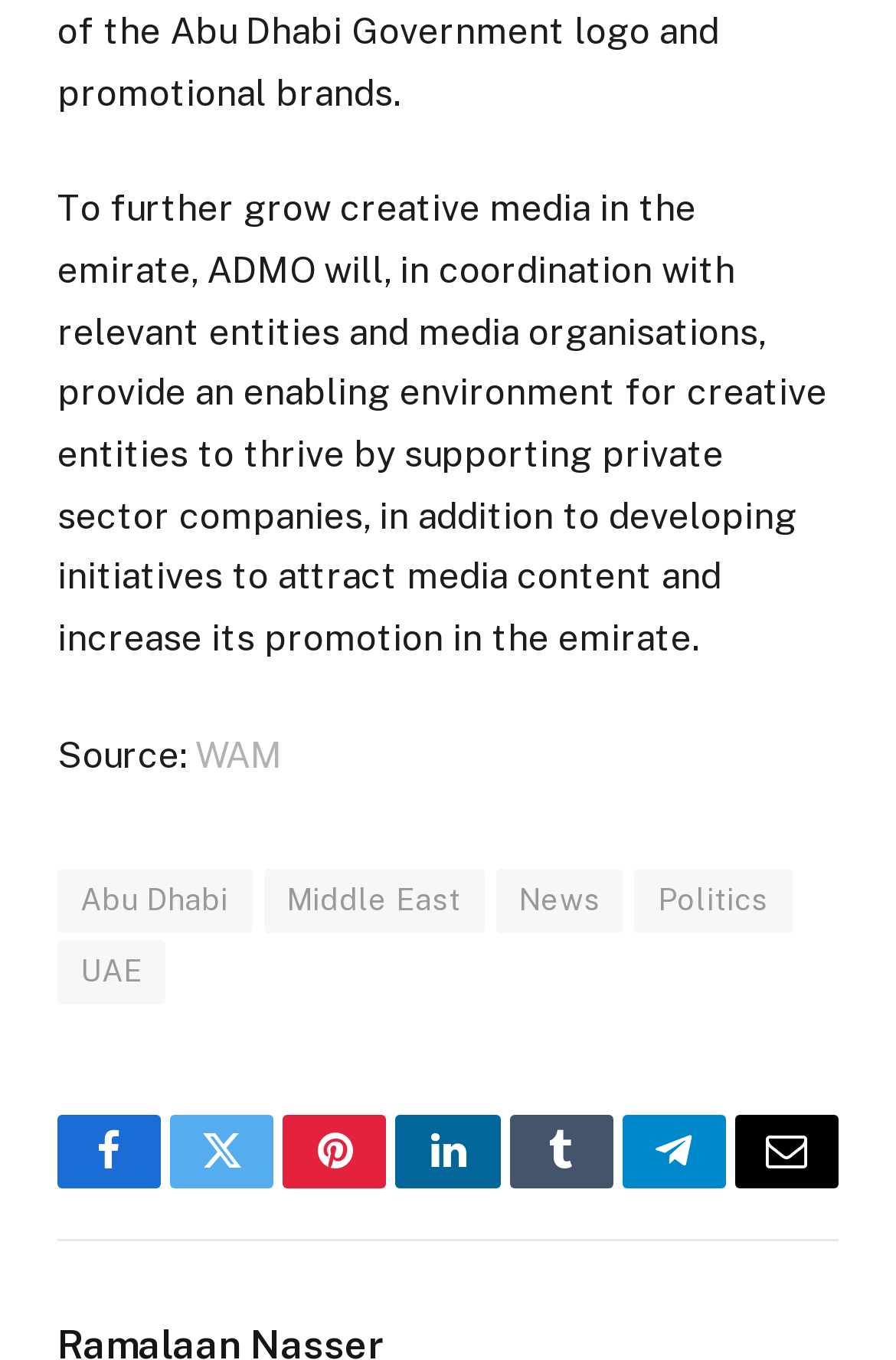Please locate the bounding box coordinates of the element that should be clicked to achieve the given instruction: "Visit WAM website".

[0.218, 0.539, 0.315, 0.571]